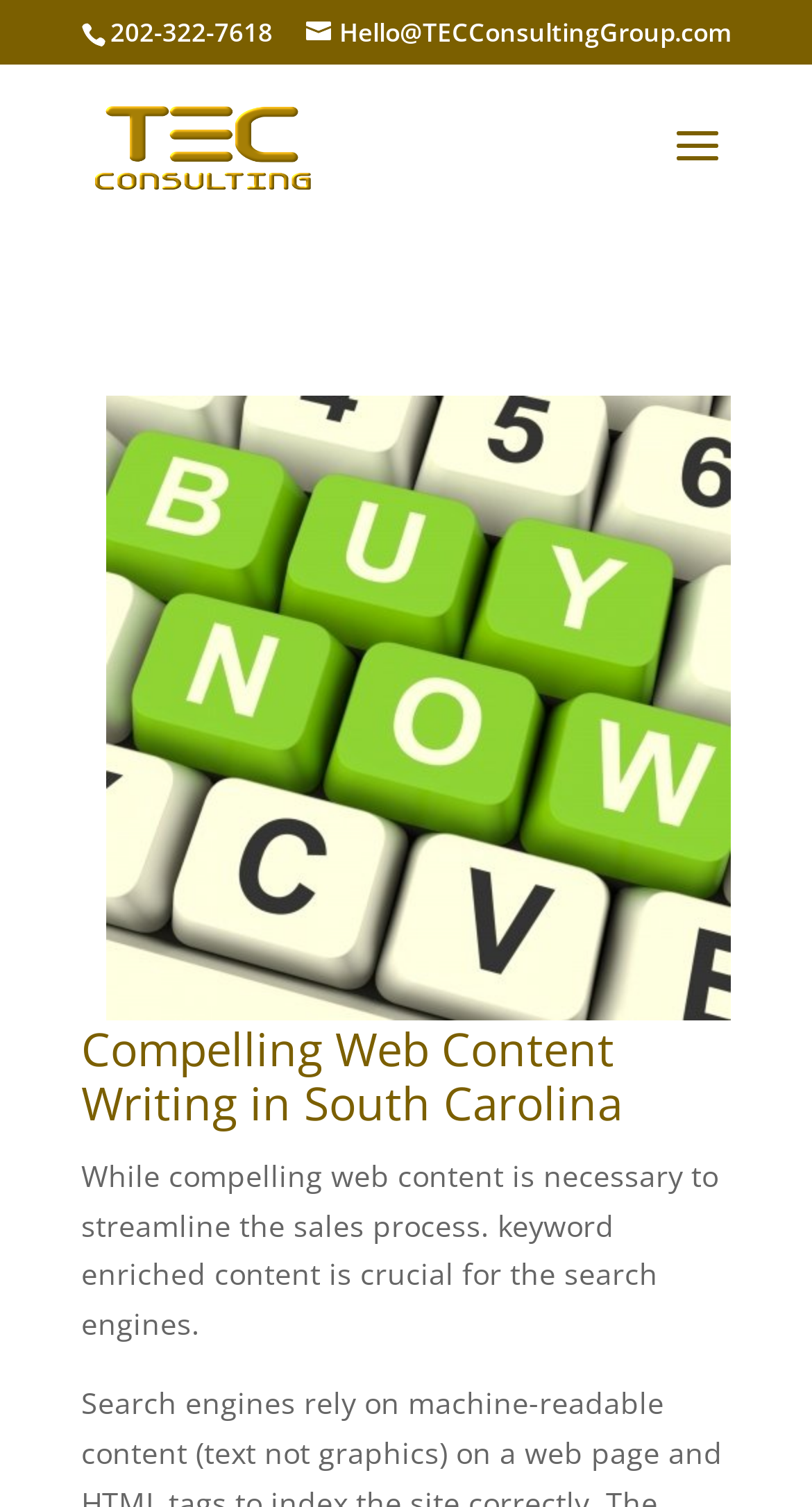Describe all the visual and textual components of the webpage comprehensively.

The webpage is about TEC Consulting LLC, a digital marketing company based in South Carolina, with a focus on compelling web content writing. At the top left, there is a phone number "202-322-7618" and an email address "Hello@TECConsultingGroup.com" on the right side of it. Below these contact details, the company name "TEC Consulting LLC Digital Marketing South Carolina" is displayed, accompanied by a logo image on the left.

The main content of the webpage is divided into two sections. The top section has a heading that reads "Ecommerce Web Development by TEC Consulting Digital Marketing South CarolinaCompelling Web Content Writing in South Carolina", which is accompanied by an image on the right side. The bottom section contains a paragraph of text that explains the importance of compelling web content in streamlining the sales process and its relevance to search engines.